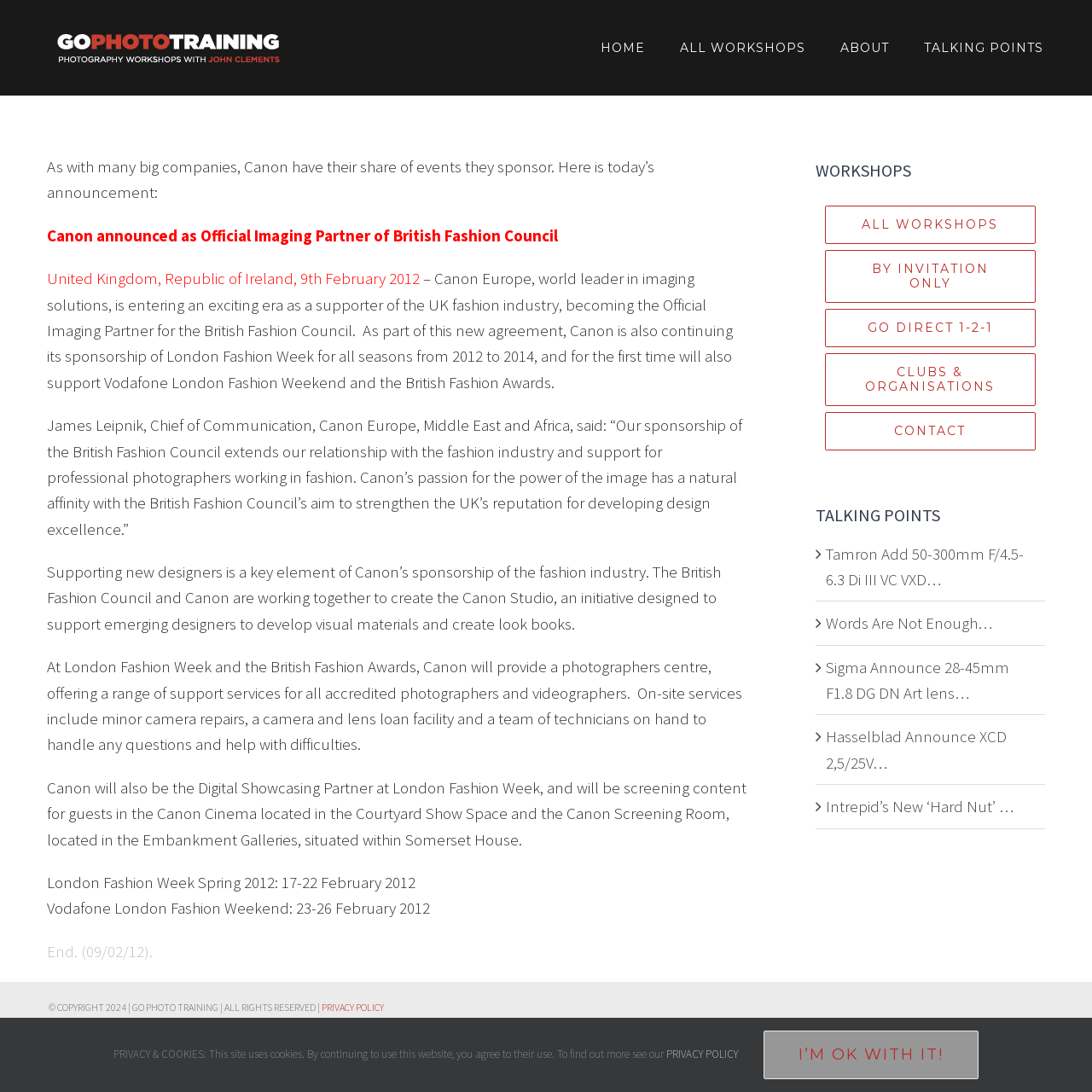Determine the bounding box coordinates of the clickable element to complete this instruction: "Click the 'TALKING POINTS' link". Provide the coordinates in the format of four float numbers between 0 and 1, [left, top, right, bottom].

[0.846, 0.0, 0.956, 0.088]